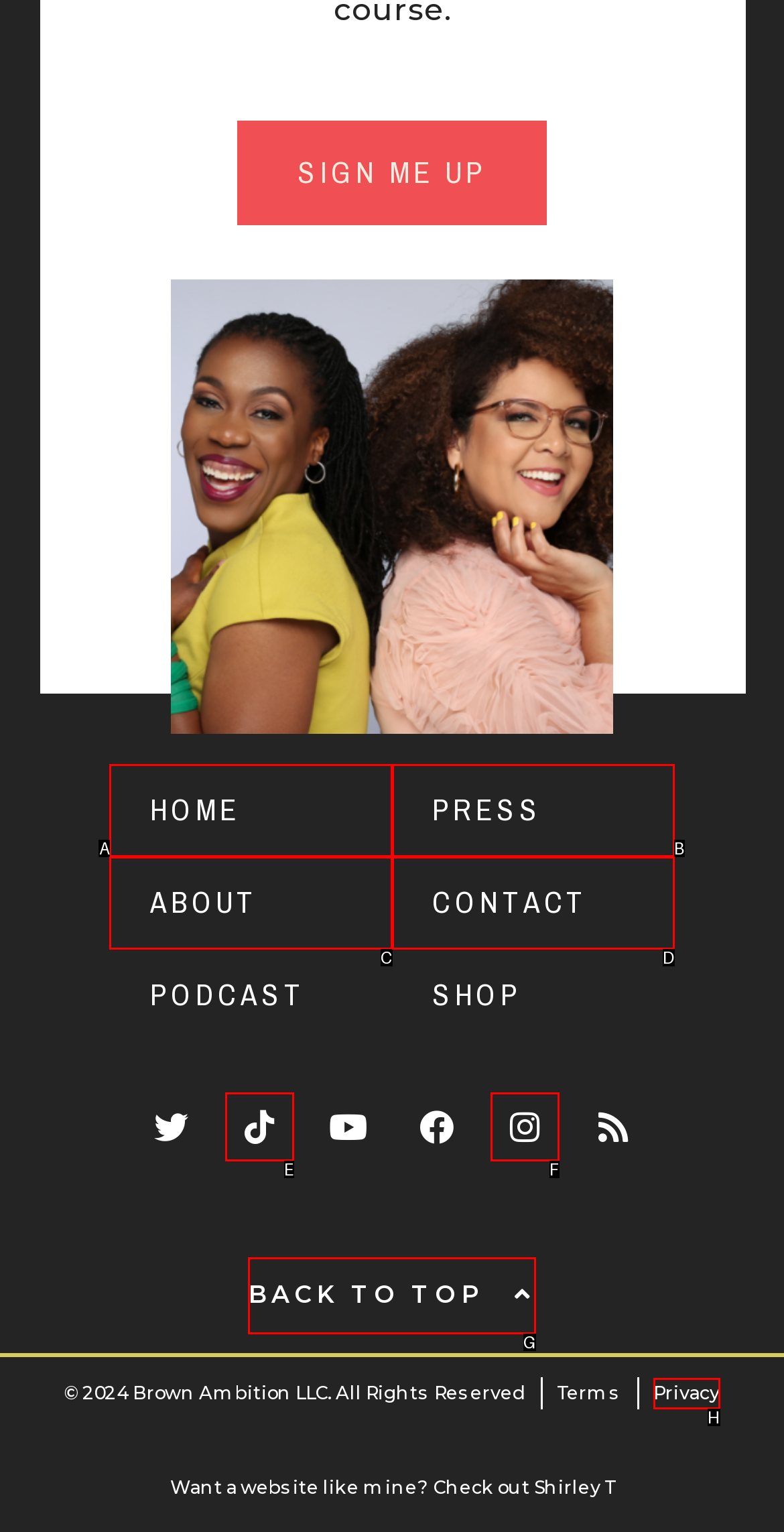Identify the option that corresponds to the description: Instagram 
Provide the letter of the matching option from the available choices directly.

F